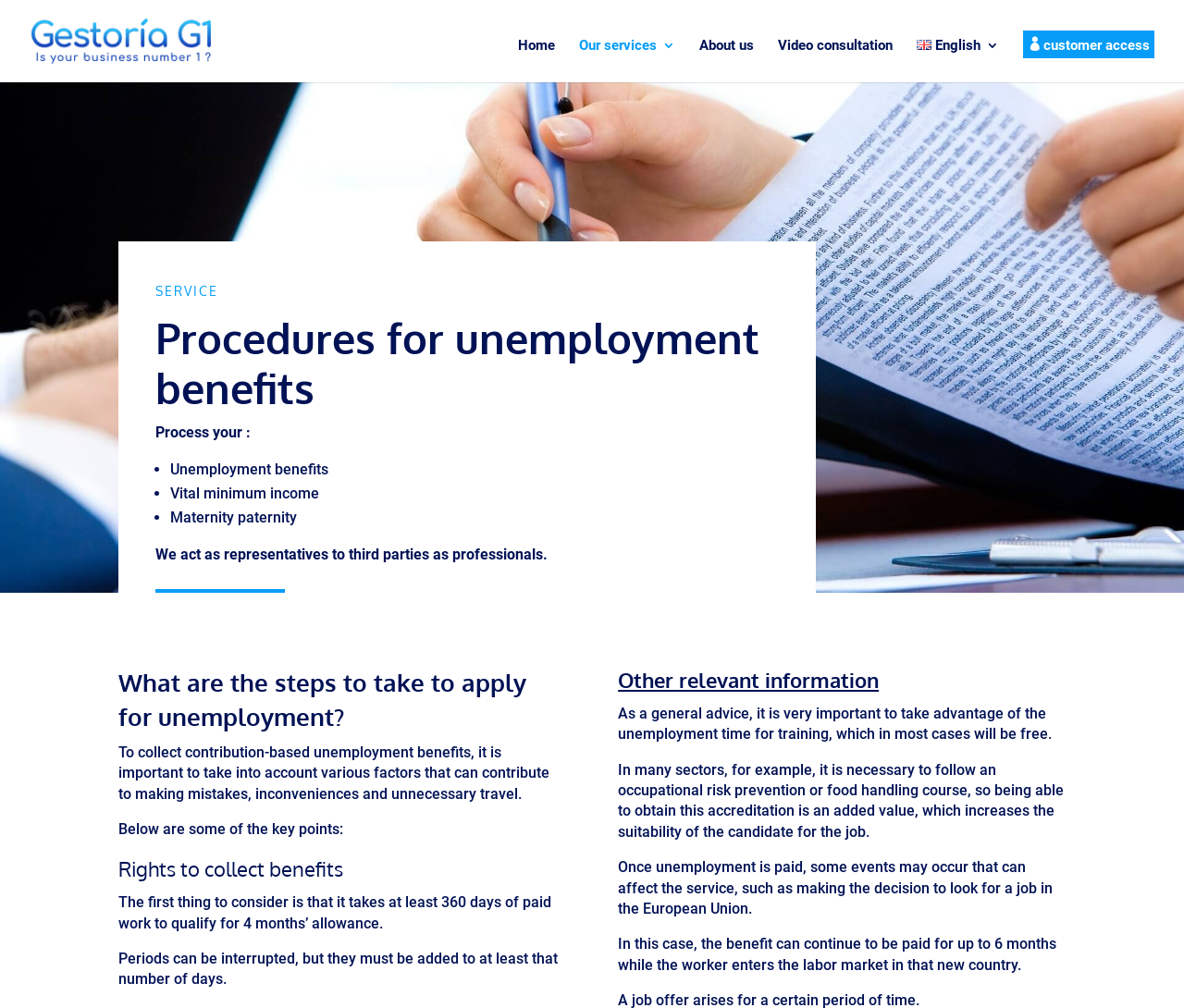Find the bounding box coordinates for the HTML element specified by: "Home".

[0.437, 0.039, 0.468, 0.082]